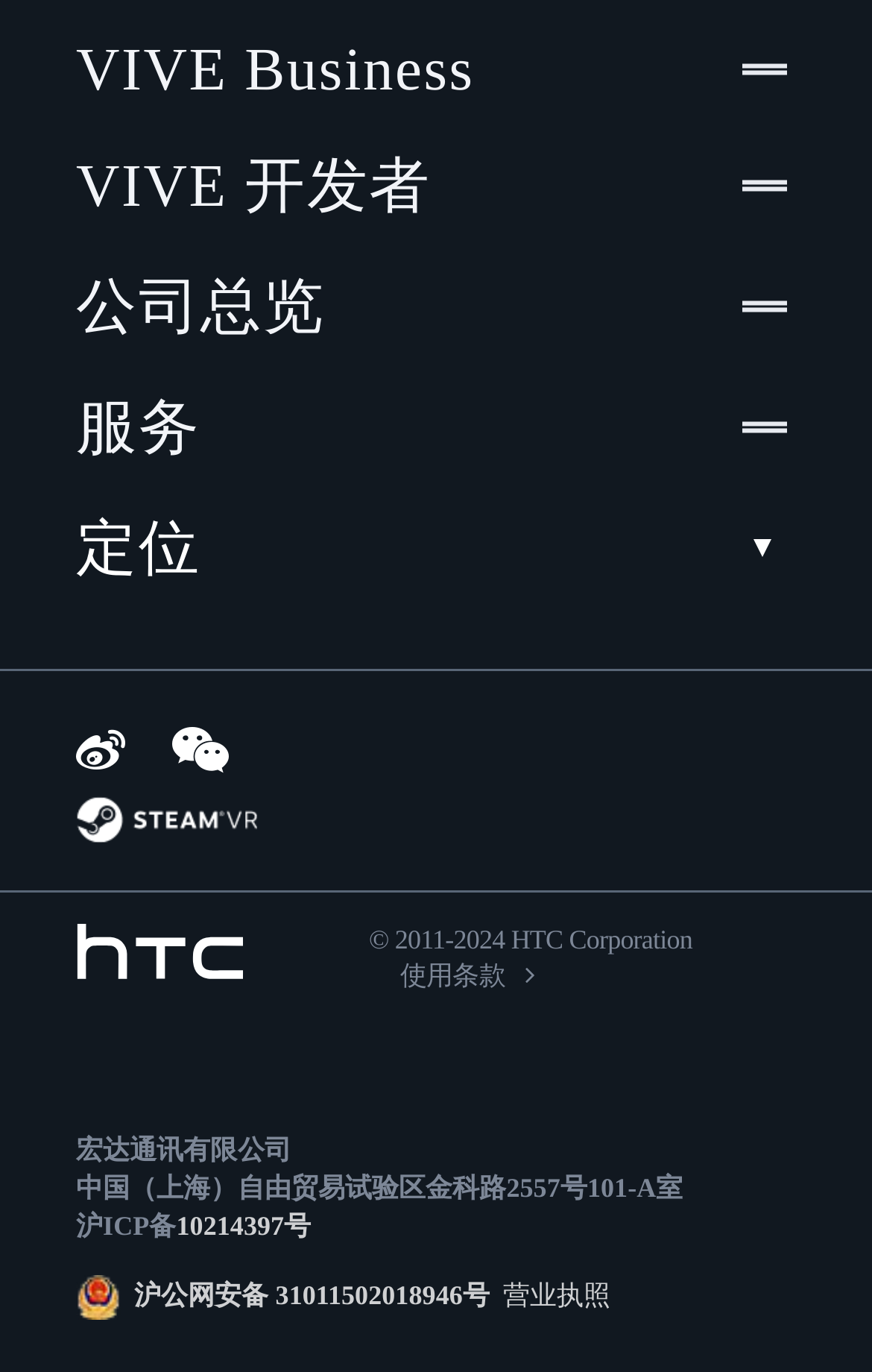Locate the bounding box coordinates of the element you need to click to accomplish the task described by this instruction: "View HTC website".

[0.087, 0.673, 0.282, 0.717]